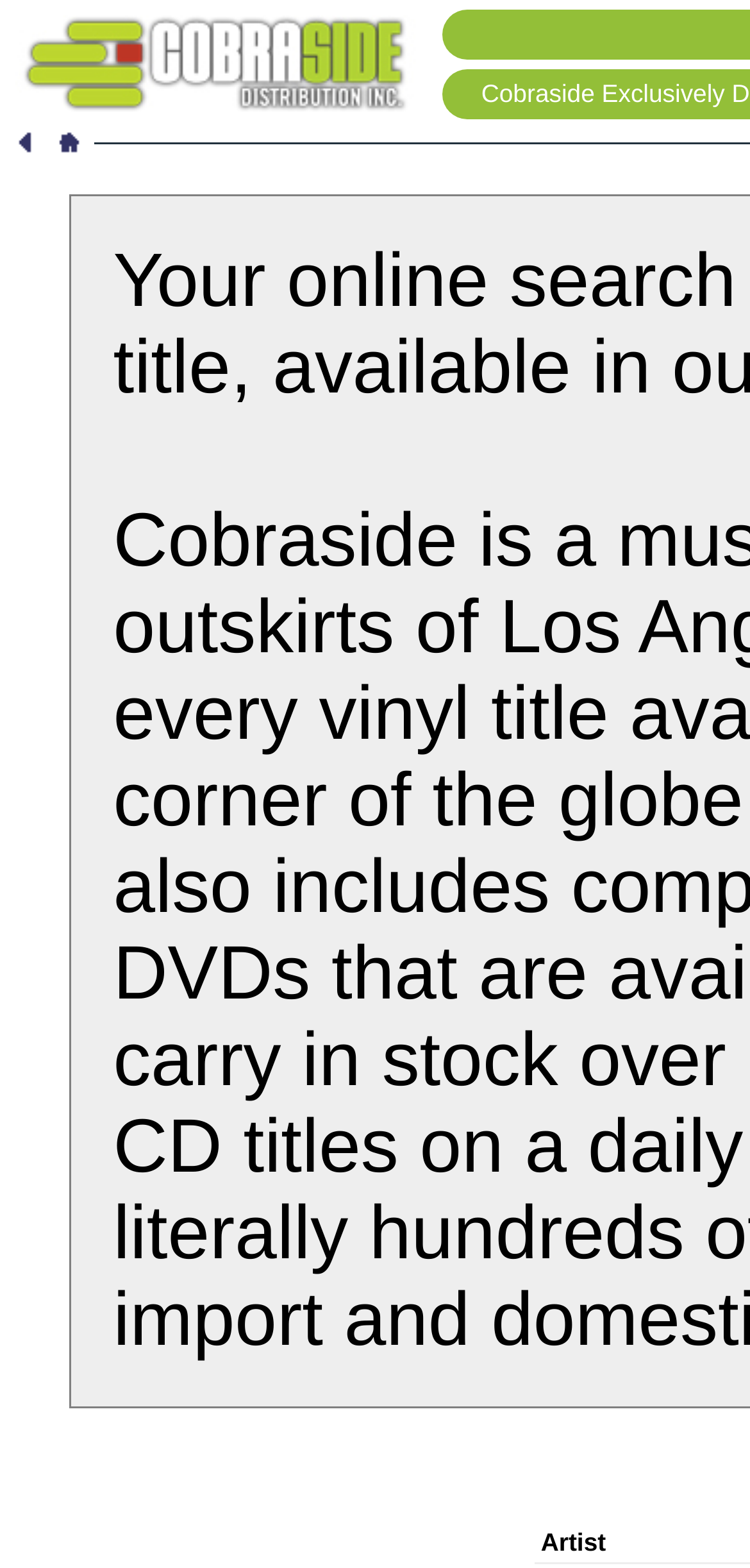Extract the bounding box coordinates for the HTML element that matches this description: "alt="H" title="Home"". The coordinates should be four float numbers between 0 and 1, i.e., [left, top, right, bottom].

[0.062, 0.091, 0.121, 0.109]